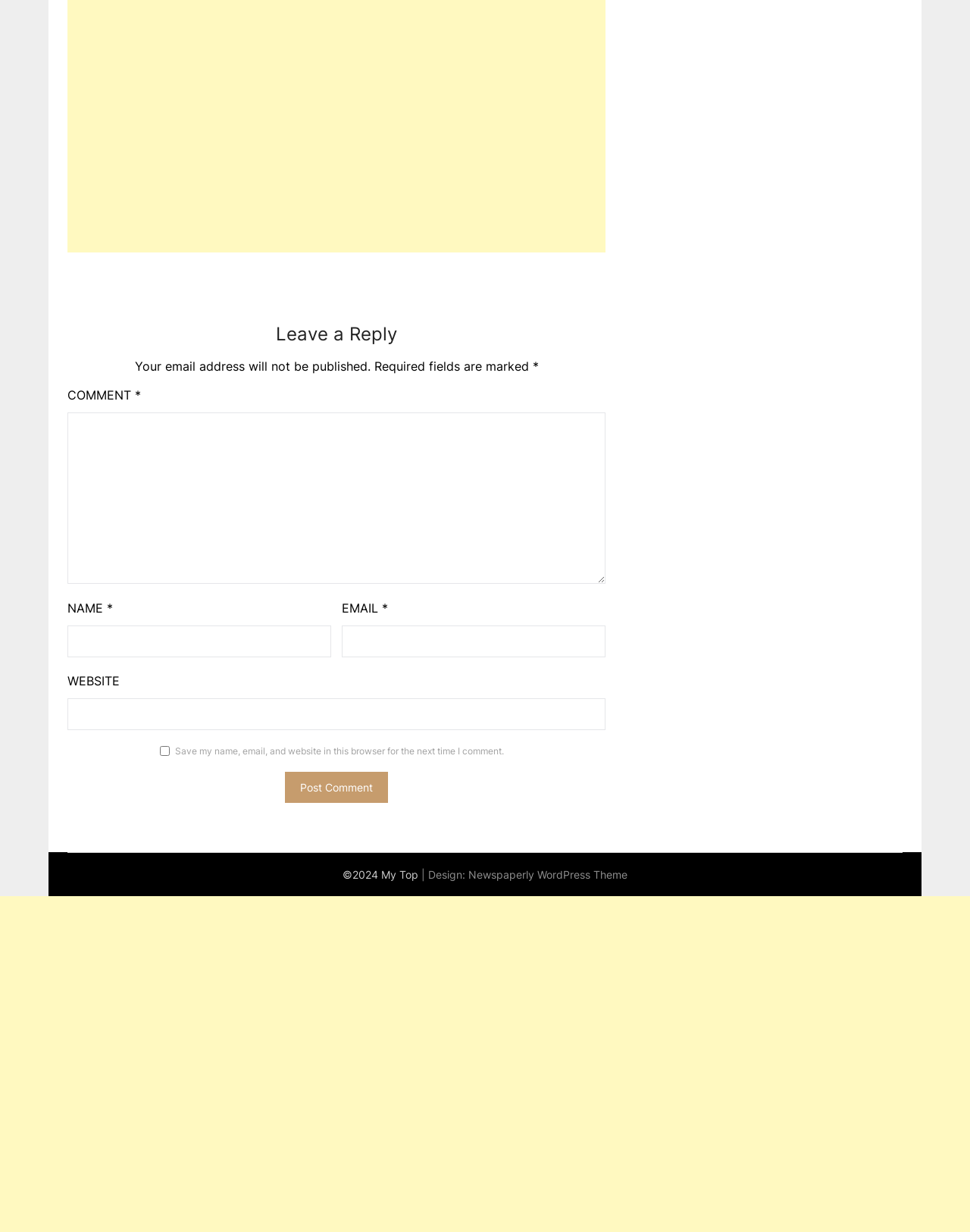Please determine the bounding box coordinates of the clickable area required to carry out the following instruction: "Click on the link to download Microsoft 70-496 Cert". The coordinates must be four float numbers between 0 and 1, represented as [left, top, right, bottom].

None